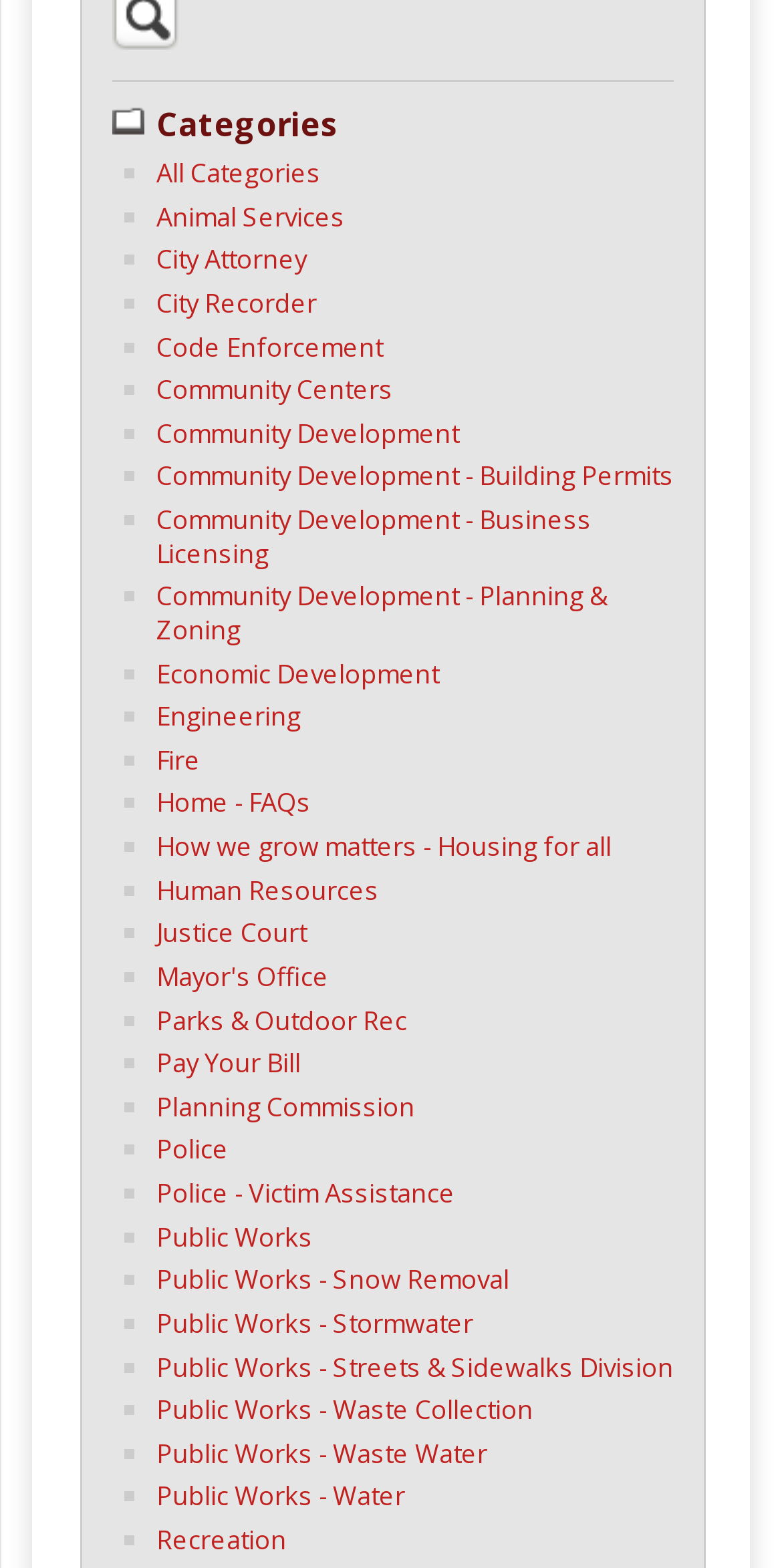Using the description "Pay Your Bill", locate and provide the bounding box of the UI element.

[0.2, 0.666, 0.385, 0.689]